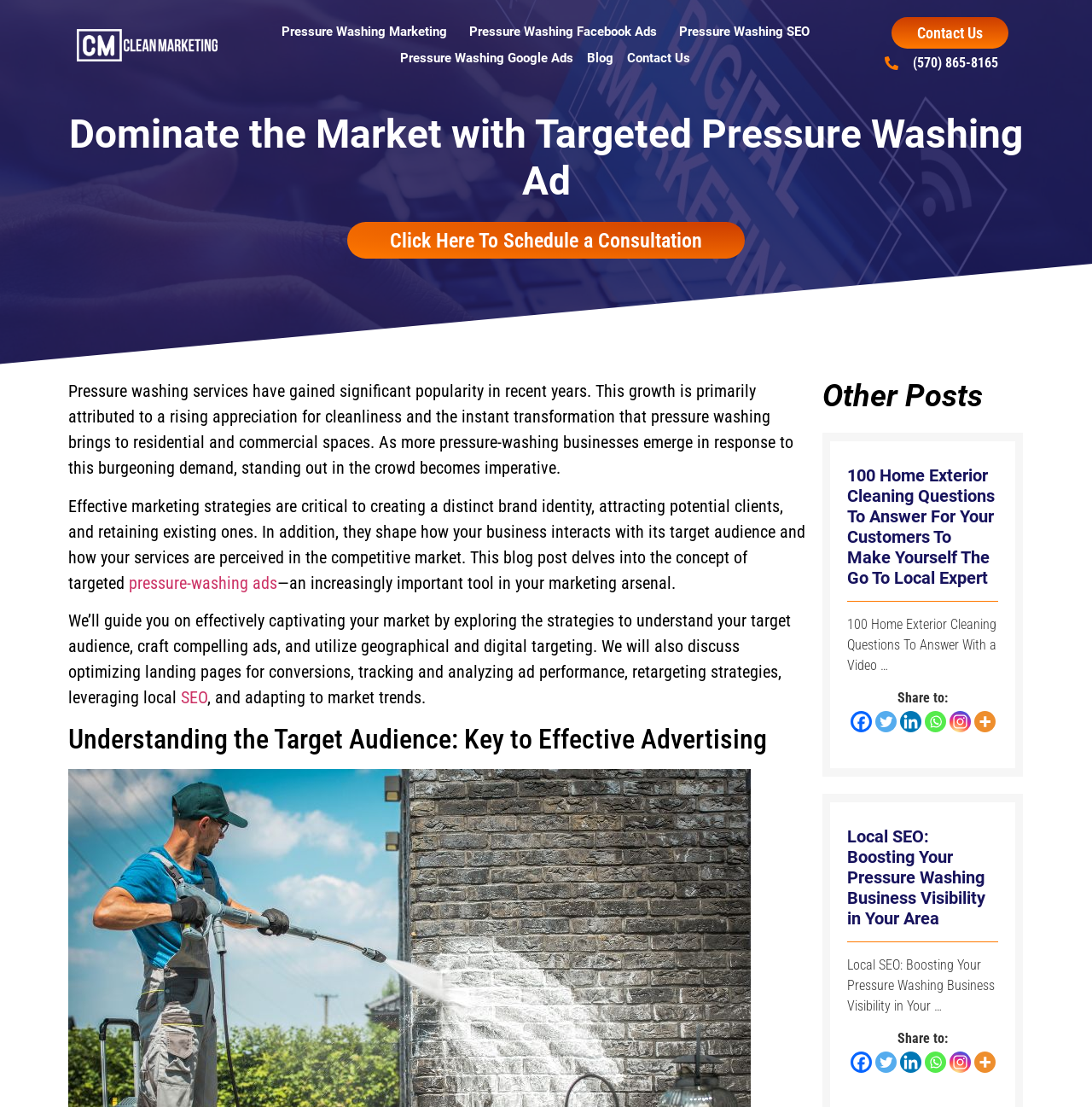What is the purpose of SEO in pressure washing business?
Your answer should be a single word or phrase derived from the screenshot.

Boosting visibility